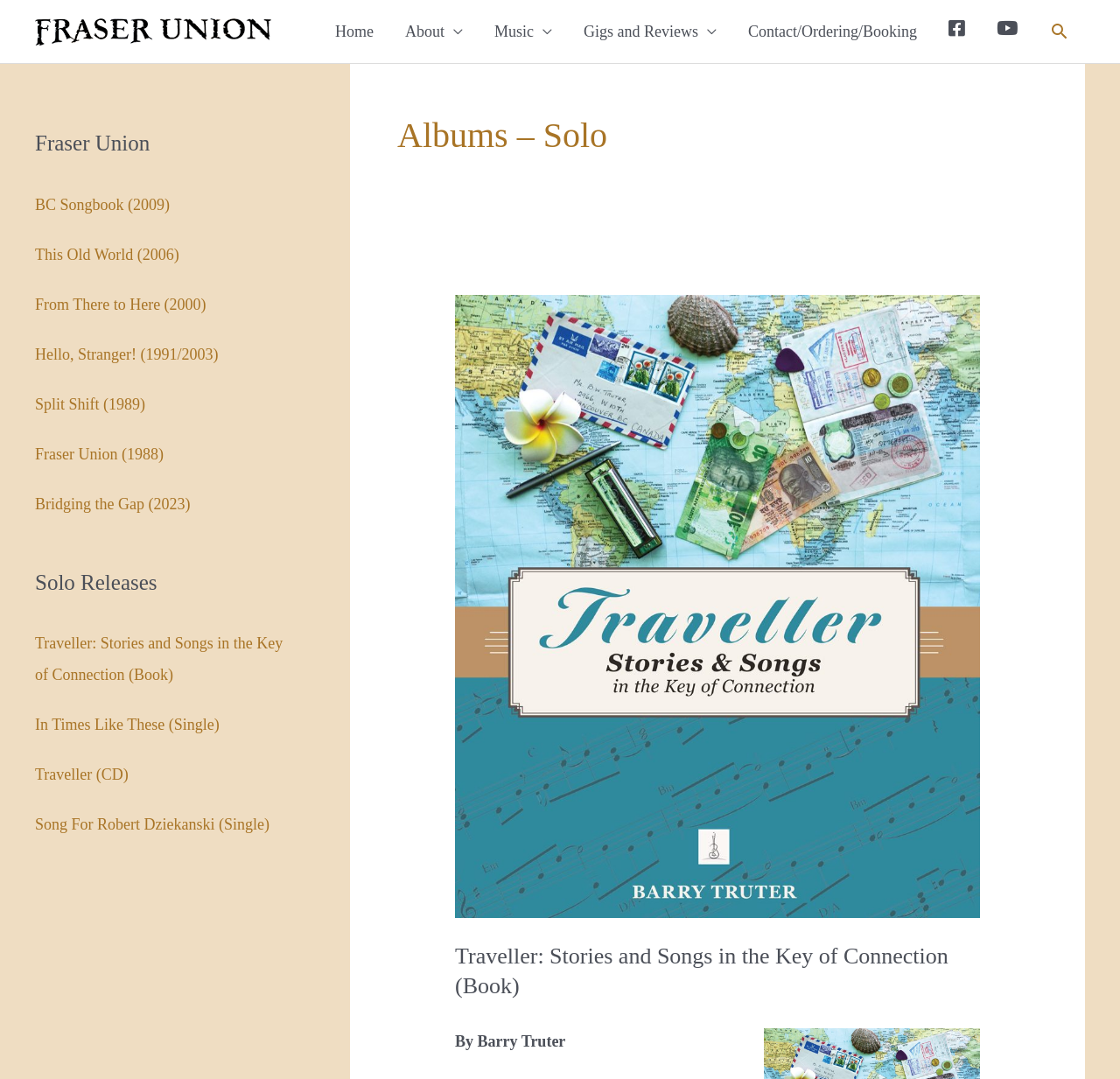Pinpoint the bounding box coordinates for the area that should be clicked to perform the following instruction: "Click on the 'Home' link".

[0.285, 0.0, 0.348, 0.058]